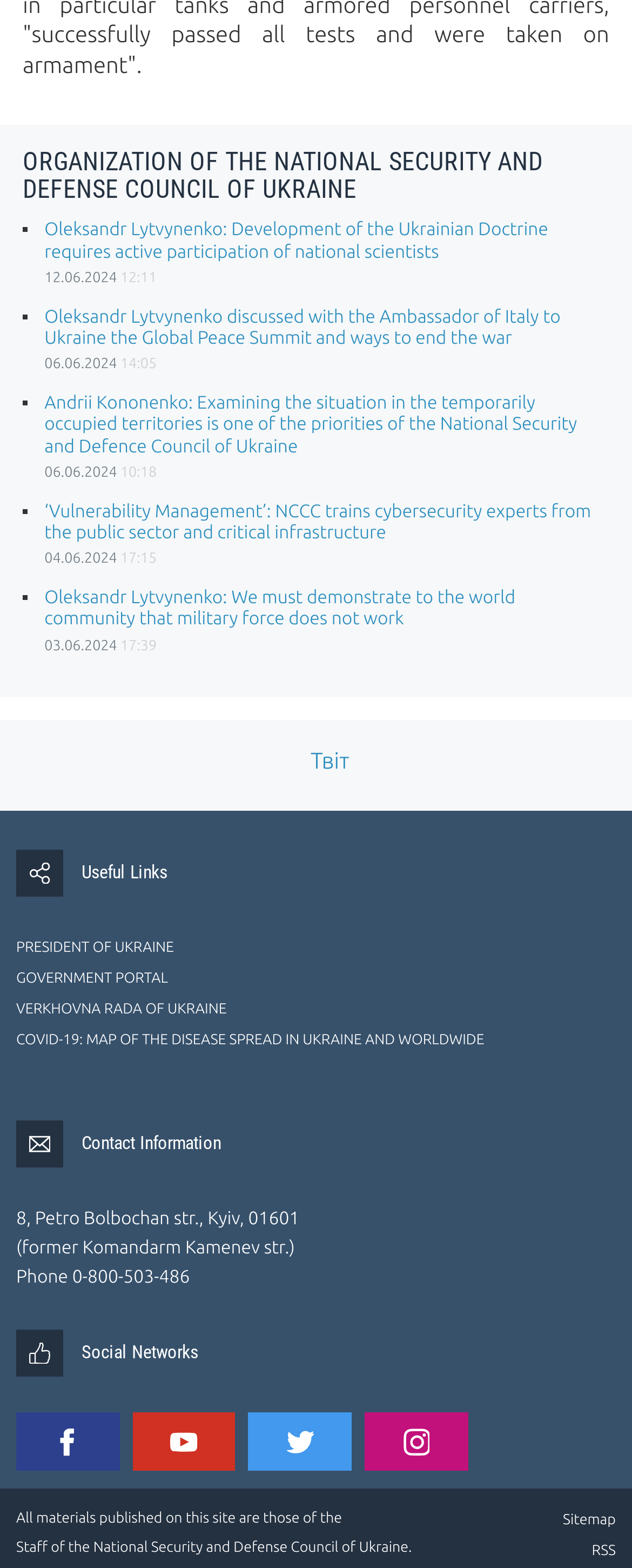Please specify the bounding box coordinates of the clickable section necessary to execute the following command: "Click on the link 'ORGANIZATION OF THE NATIONAL SECURITY AND DEFENSE COUNCIL OF UKRAINE'".

[0.036, 0.094, 0.964, 0.129]